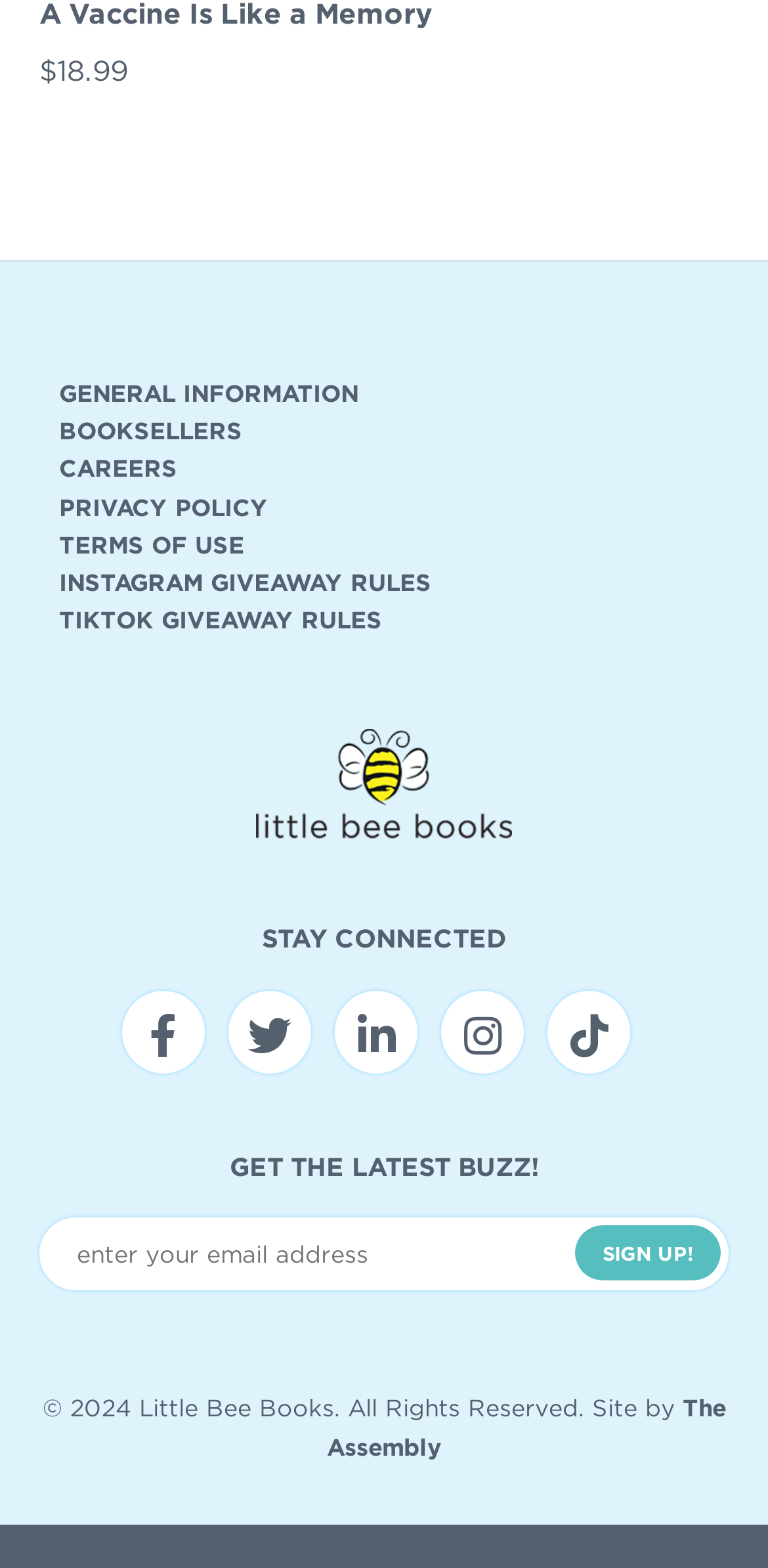Identify the bounding box coordinates of the element that should be clicked to fulfill this task: "Click on GENERAL INFORMATION". The coordinates should be provided as four float numbers between 0 and 1, i.e., [left, top, right, bottom].

[0.077, 0.239, 0.473, 0.263]